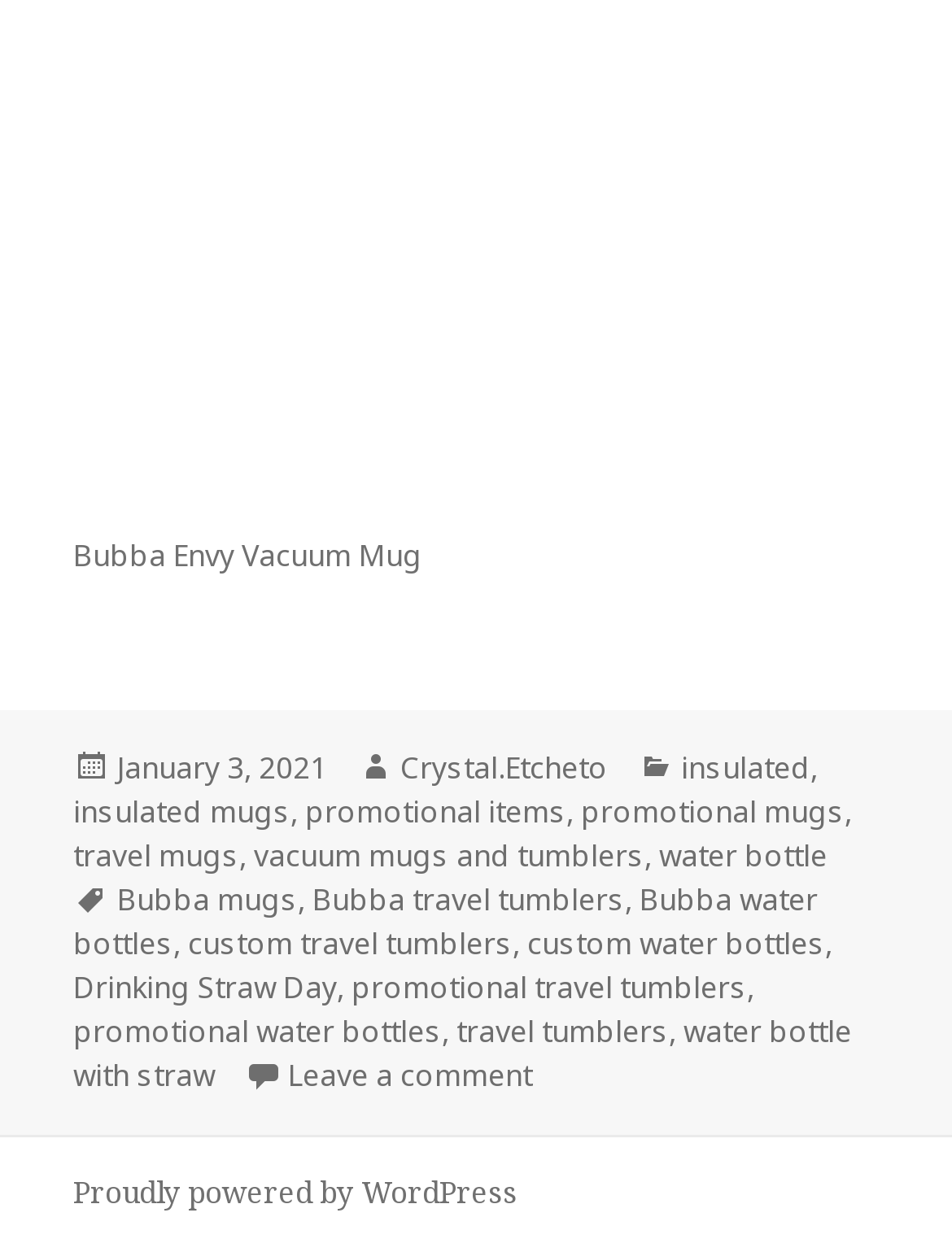Can you look at the image and give a comprehensive answer to the question:
What is the date of the post?

I found the date of the post by looking at the link element with the text 'January 3, 2021' which is a child of the footer element.